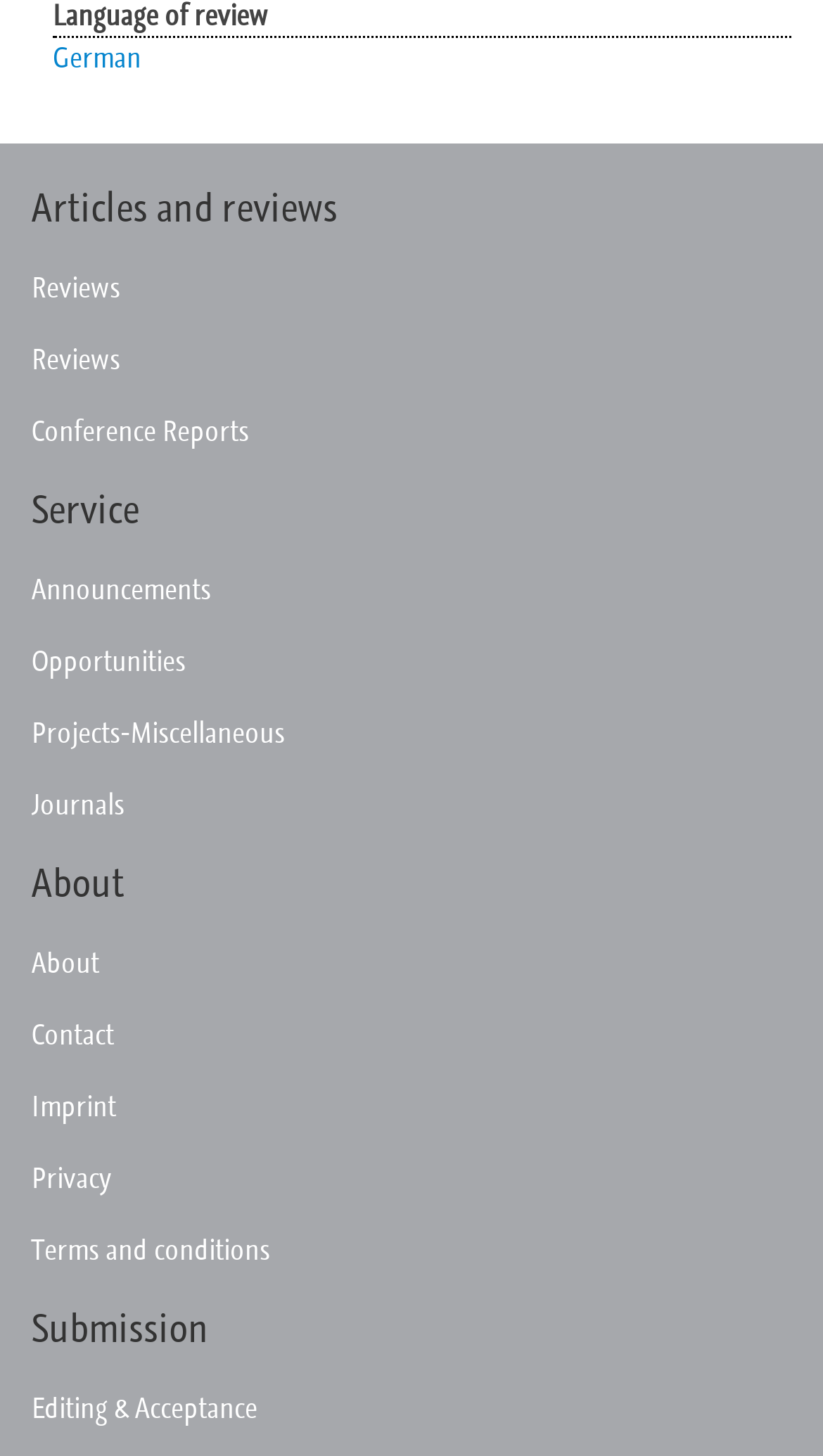Please answer the following question as detailed as possible based on the image: 
How many links are under the 'Service' category?

Under the 'Service' category, there are four link elements: 'Announcements', 'Opportunities', 'Projects-Miscellaneous', and 'Journals'. These links are located below the 'Service' heading with distinct bounding boxes.